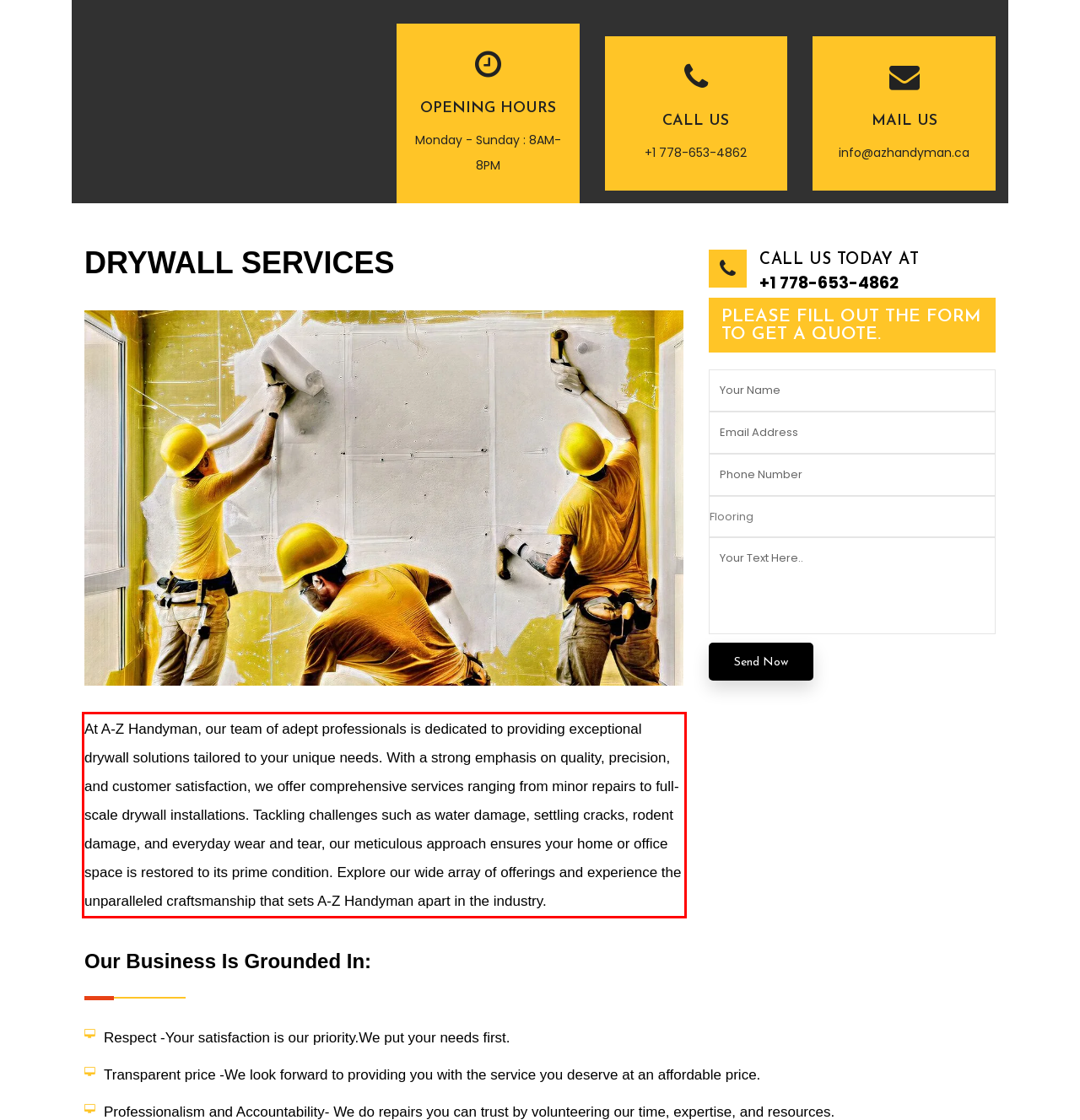Please look at the webpage screenshot and extract the text enclosed by the red bounding box.

At A-Z Handyman, our team of adept professionals is dedicated to providing exceptional drywall solutions tailored to your unique needs. With a strong emphasis on quality, precision, and customer satisfaction, we offer comprehensive services ranging from minor repairs to full-scale drywall installations. Tackling challenges such as water damage, settling cracks, rodent damage, and everyday wear and tear, our meticulous approach ensures your home or office space is restored to its prime condition. Explore our wide array of offerings and experience the unparalleled craftsmanship that sets A-Z Handyman apart in the industry.